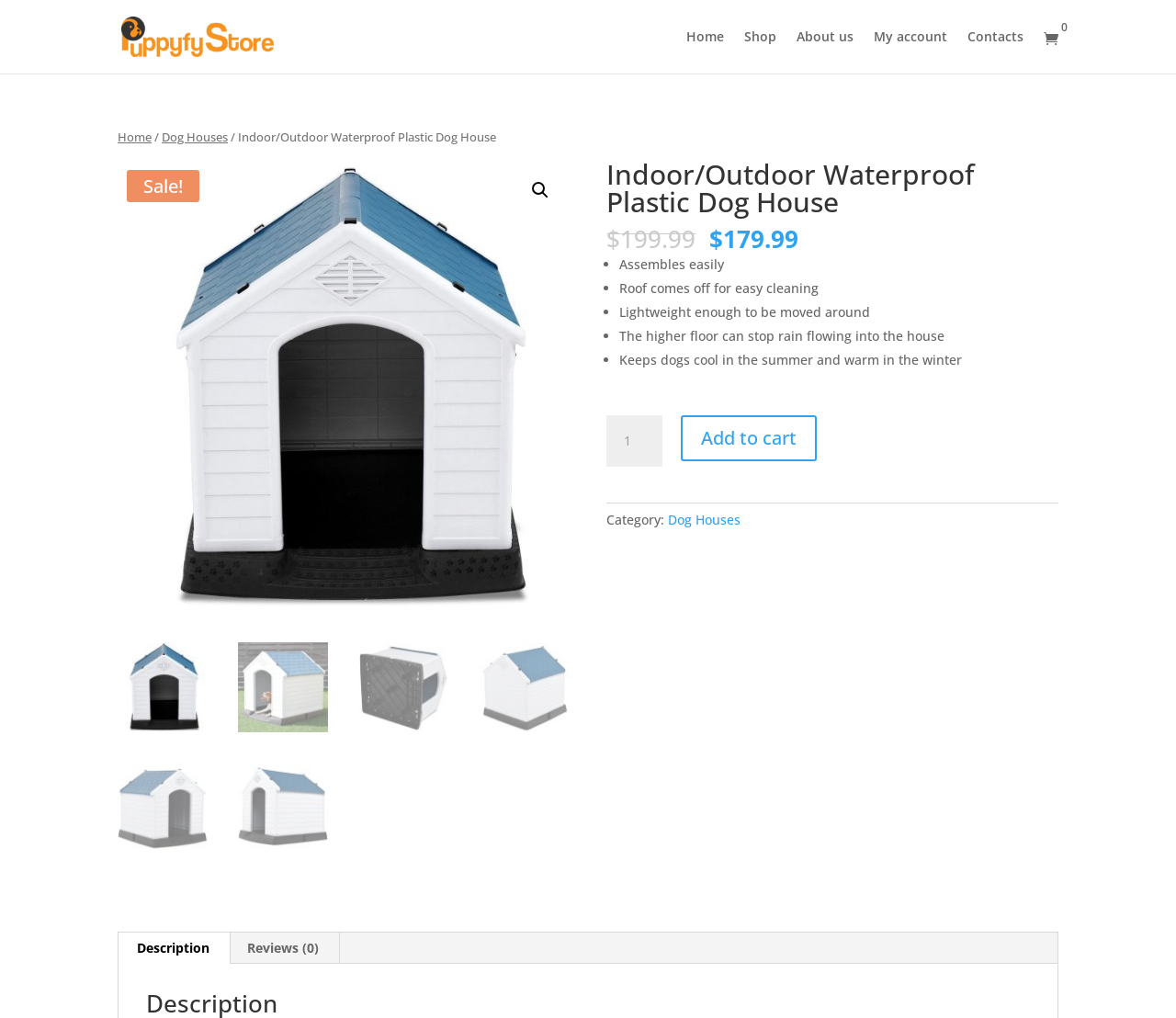Answer the following inquiry with a single word or phrase:
How many images are there in the product gallery?

8